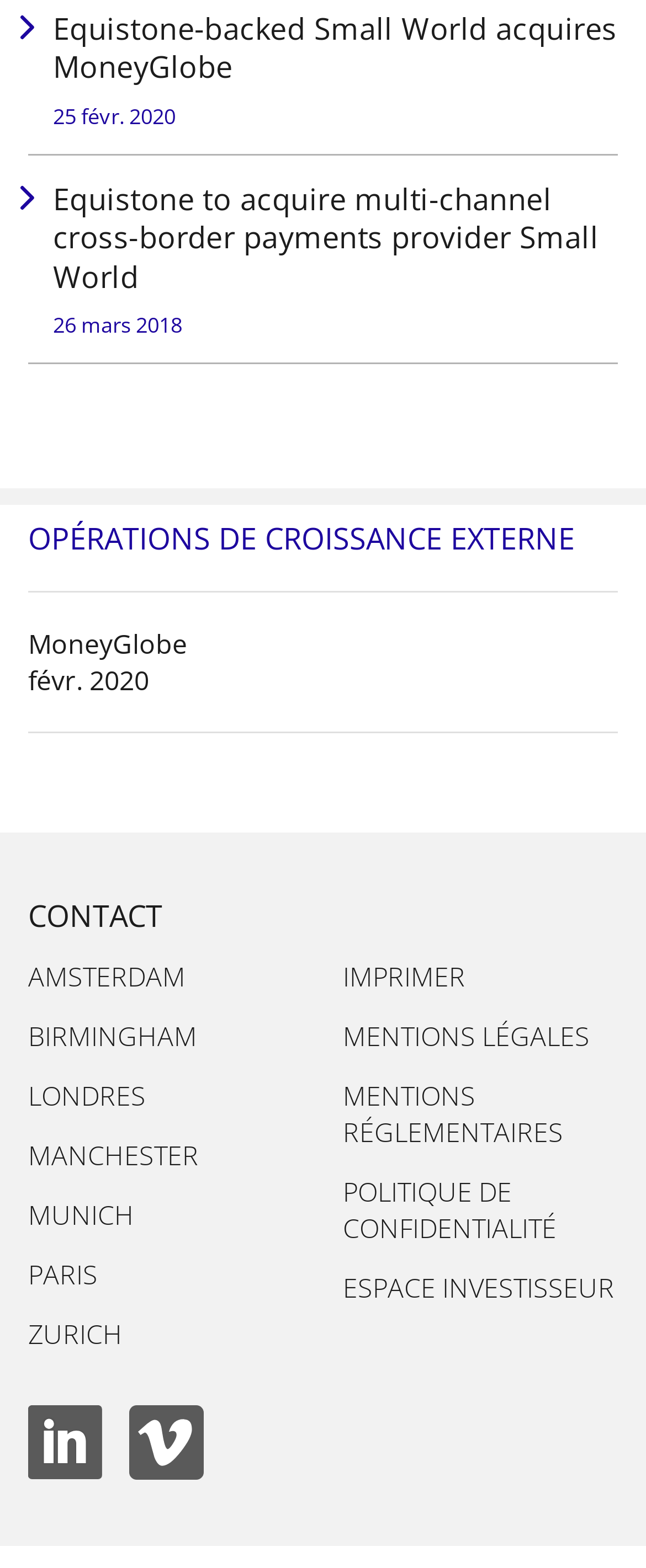What is the purpose of the 'ESPACE INVESTISSEUR' link?
Use the information from the screenshot to give a comprehensive response to the question.

The answer can be inferred from the link text 'ESPACE INVESTISSEUR', which suggests that it leads to a section or page dedicated to investors.